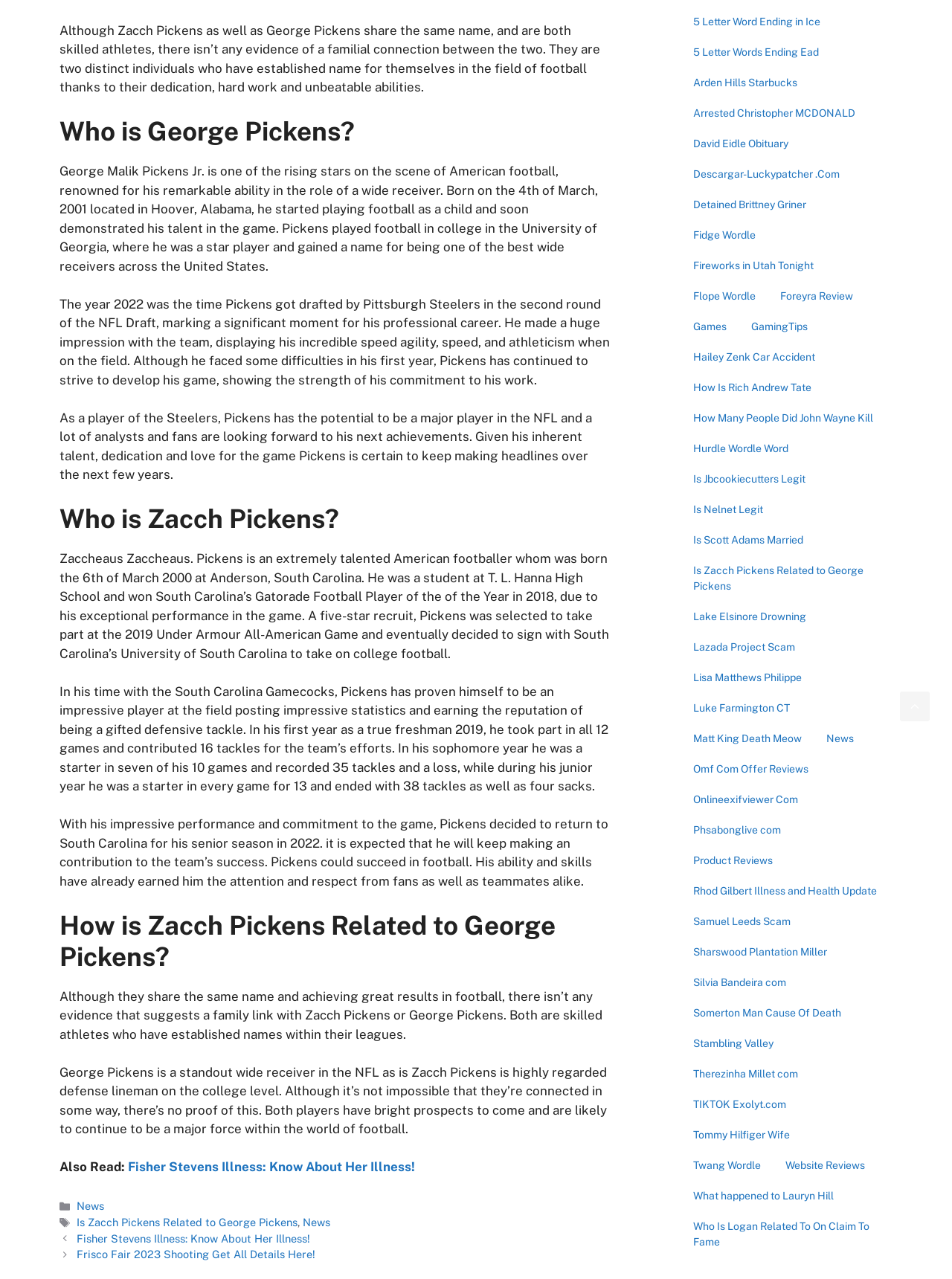Use the information in the screenshot to answer the question comprehensively: What is the name of the team that drafted George Pickens in the NFL?

Based on the text, George Pickens was drafted by the Pittsburgh Steelers in the second round of the NFL Draft, as mentioned in the paragraph 'The year 2022 was the time Pickens got drafted by Pittsburgh Steelers in the second round of the NFL Draft, marking a significant moment for his professional career.'